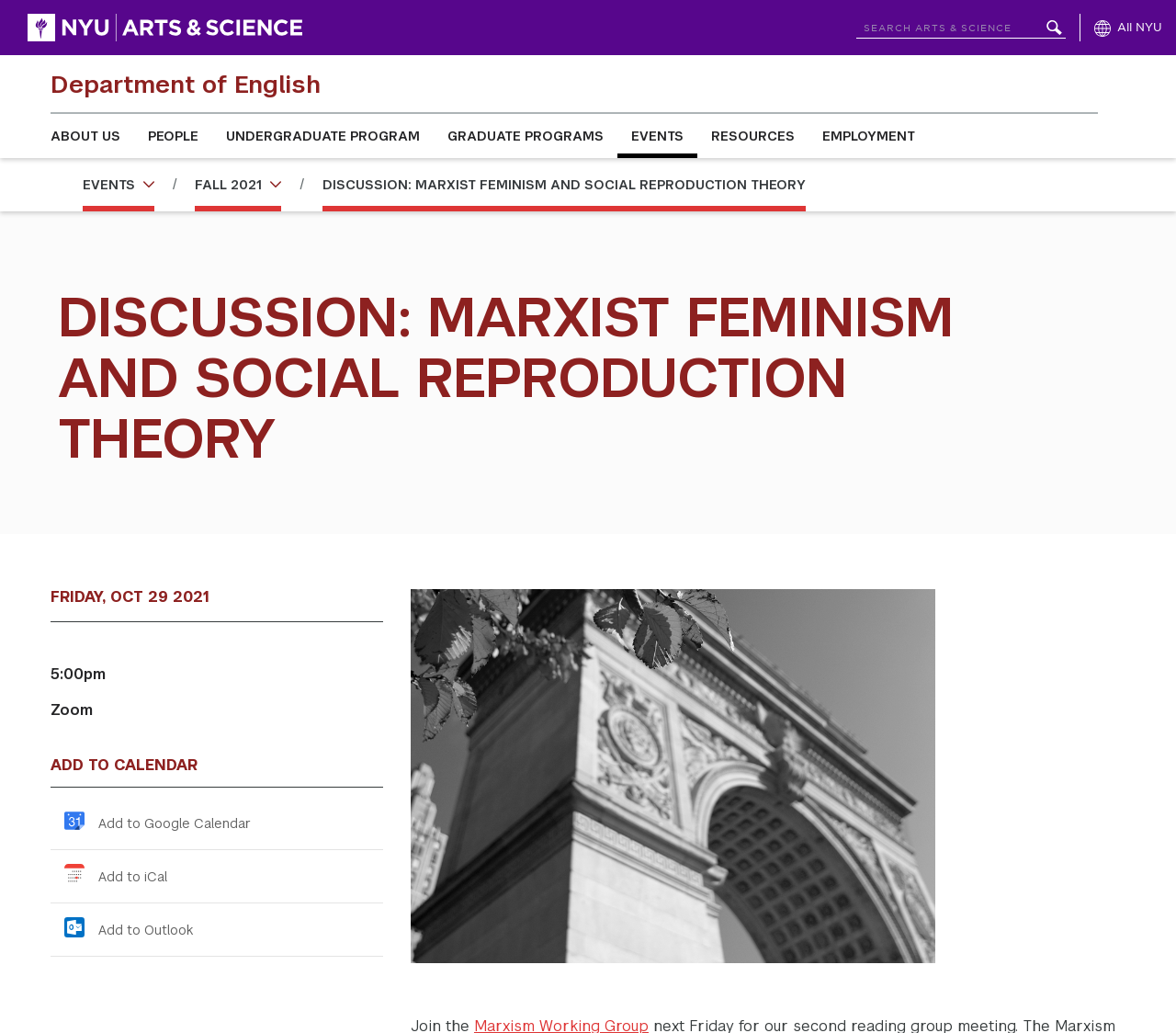Find the main header of the webpage and produce its text content.

DISCUSSION: MARXIST FEMINISM AND SOCIAL REPRODUCTION THEORY